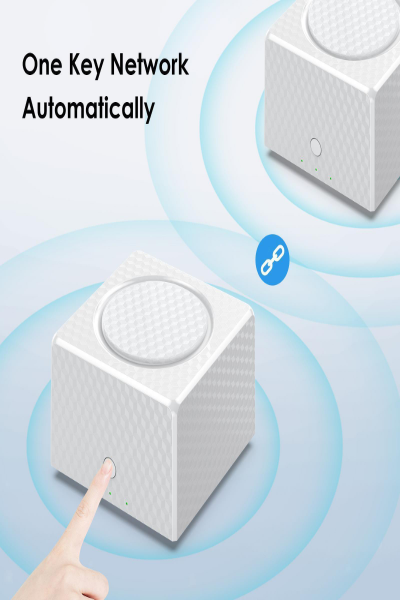What is the purpose of the circular surface?
Using the image, give a concise answer in the form of a single word or short phrase.

Button or indicator